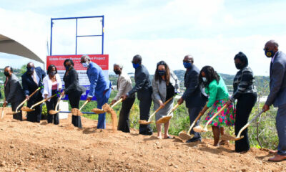What is the purpose of the sign in the background?
Using the image, answer in one word or phrase.

To provide information